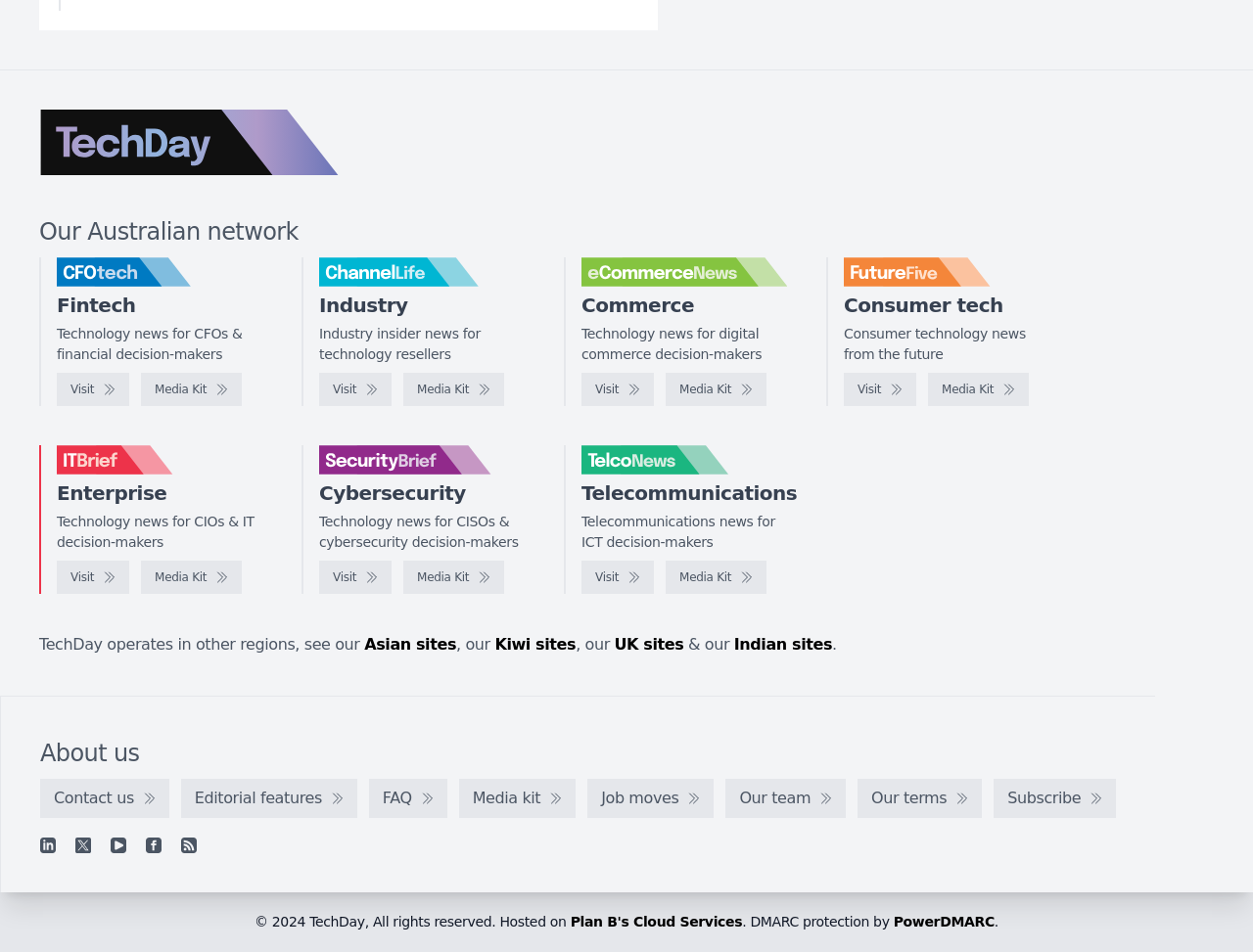Answer the question in a single word or phrase:
What is the logo above 'Our Australian network'?

TechDay logo